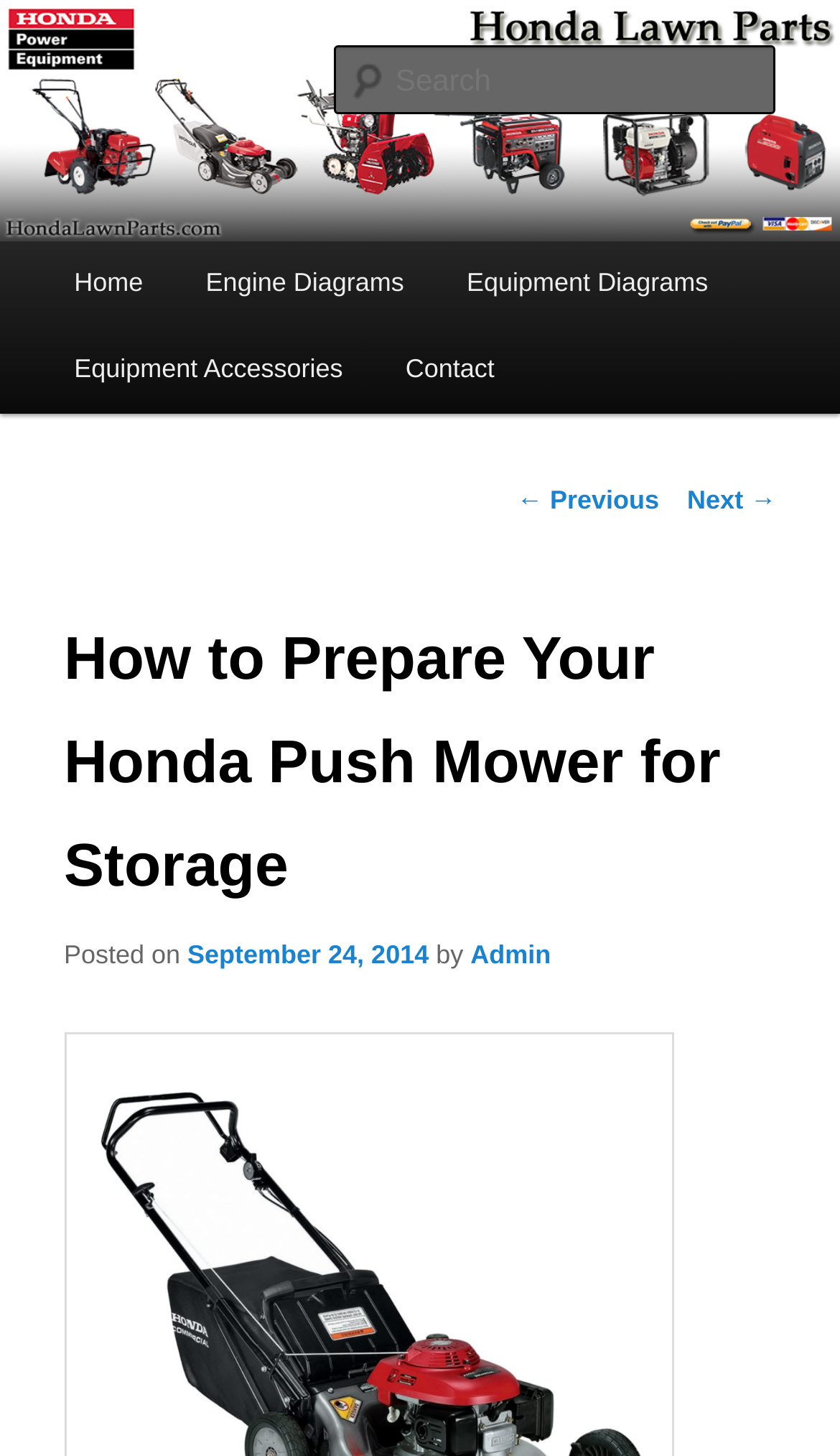Please provide a brief answer to the question using only one word or phrase: 
What is the name of the blog?

Honda Lawn Parts Blog